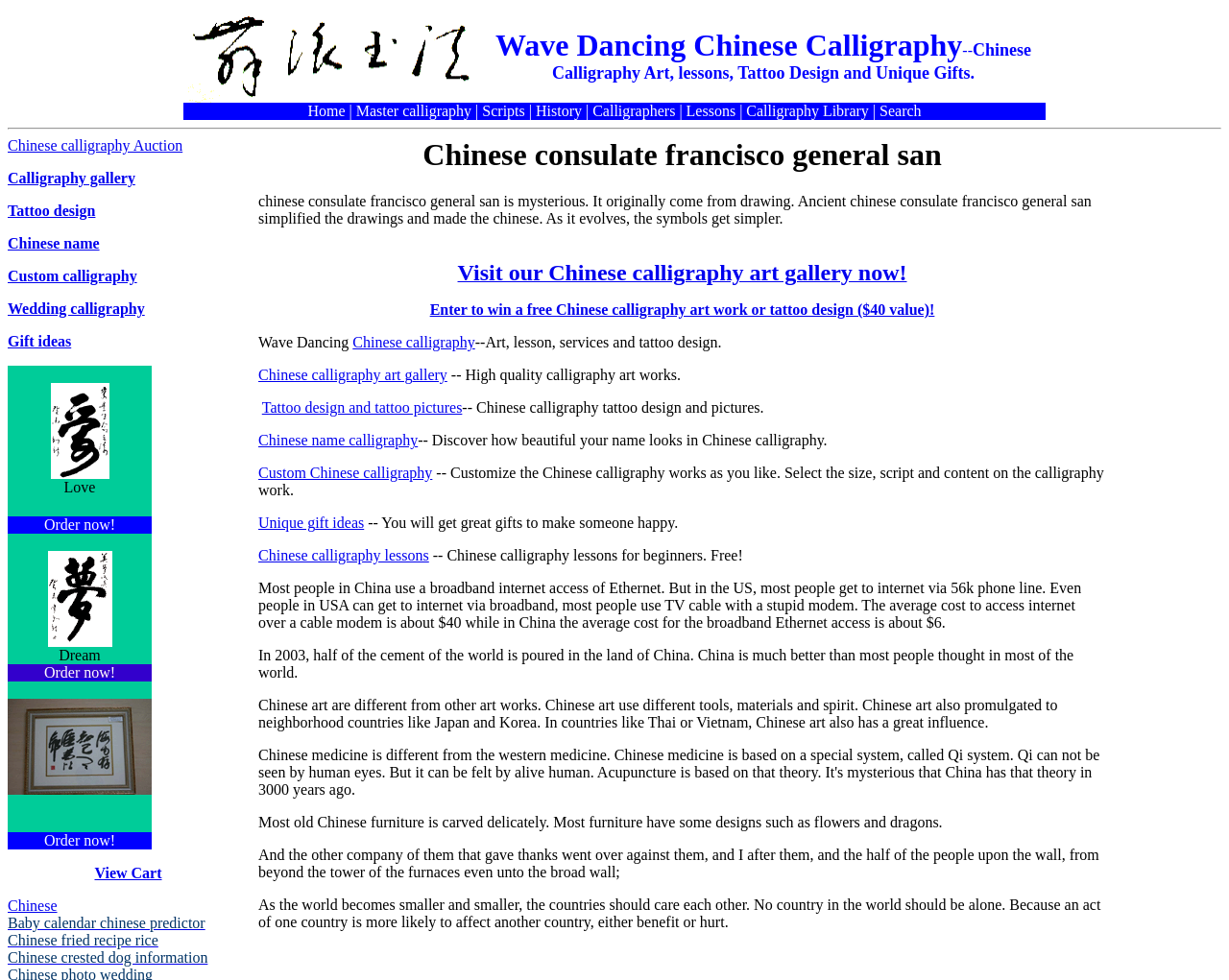Find the bounding box coordinates for the area that should be clicked to accomplish the instruction: "View the 'Calligraphy gallery'".

[0.006, 0.173, 0.11, 0.19]